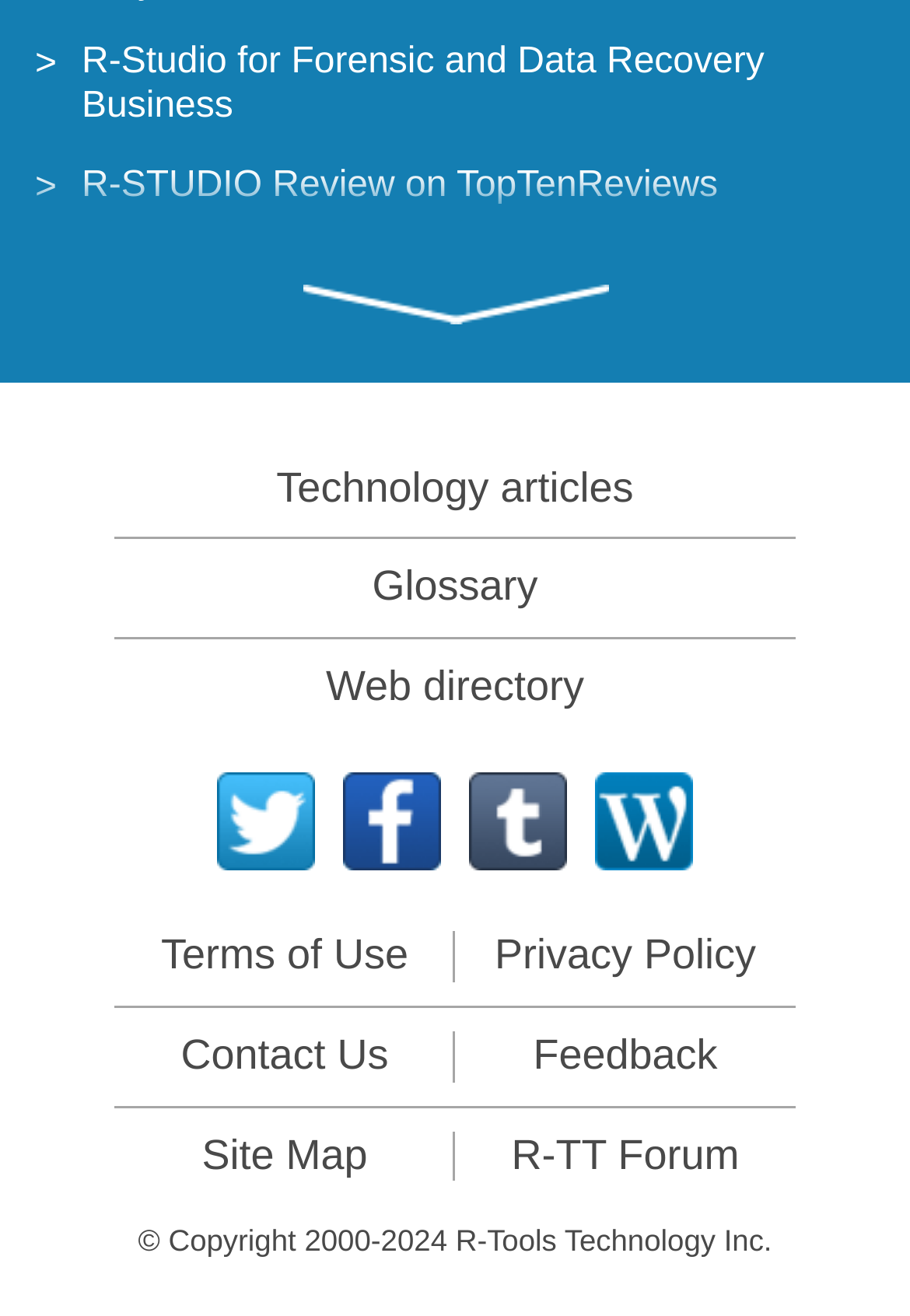Specify the bounding box coordinates for the region that must be clicked to perform the given instruction: "Visit R-Studio for Forensic and Data Recovery Business".

[0.09, 0.032, 0.84, 0.096]